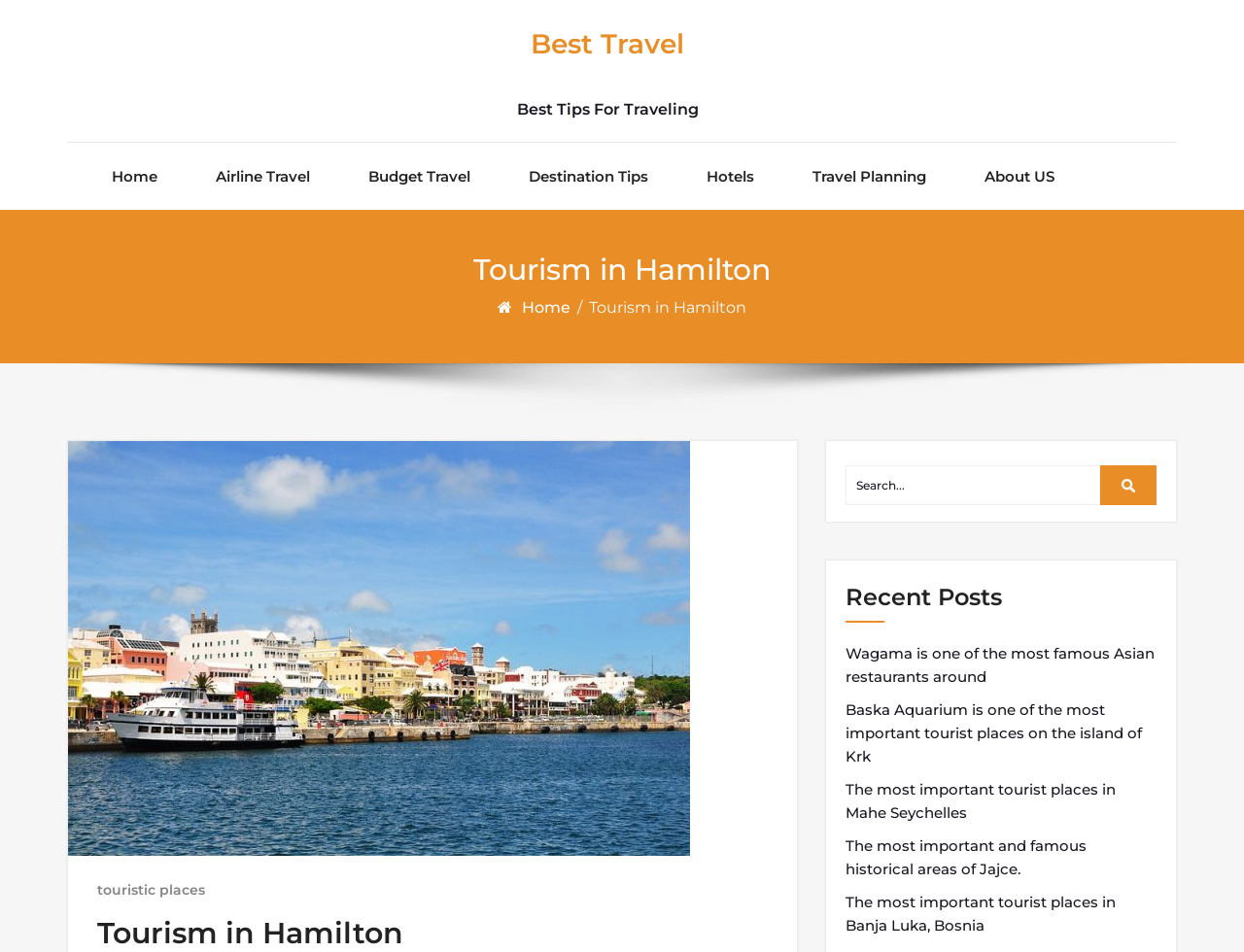Bounding box coordinates should be provided in the format (top-left x, top-left y, bottom-right x, bottom-right y) with all values between 0 and 1. Identify the bounding box for this UI element: touristic places

[0.078, 0.925, 0.165, 0.945]